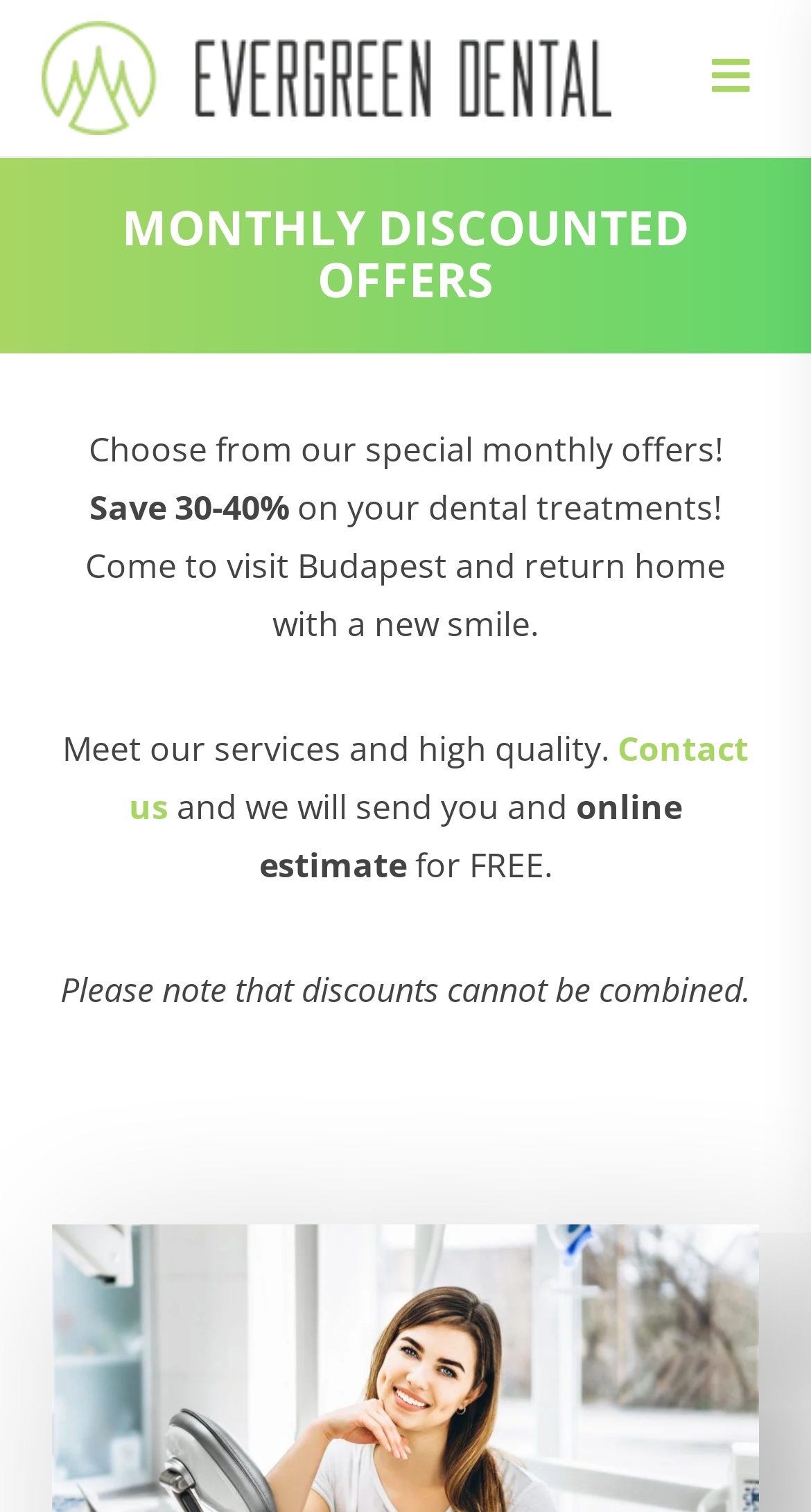Explain the webpage in detail, including its primary components.

The webpage is about discounted dental treatment offers in Budapest. At the top, there is a link on the left side and a layout table on the right side, which contains another link with a Facebook icon. Below this, there is a prominent heading "MONTHLY DISCOUNTED OFFERS" that spans almost the entire width of the page.

Under the heading, there are several paragraphs of text. The first paragraph invites users to choose from special monthly offers, with a focus on saving 30-40% on dental treatments in Budapest. The second paragraph highlights the services and high-quality treatment provided. 

On the right side of the second paragraph, there is a link to "Contact us" and a sentence that encourages users to reach out for an online estimate. The estimate is free, as indicated by the text "for FREE" on the same line.

Further down, there is a note that discounts cannot be combined, which is displayed in a smaller font size. Finally, there is a prominent call-to-action link "GET AN APPOINTMENT NOW" that is centered near the bottom of the page.